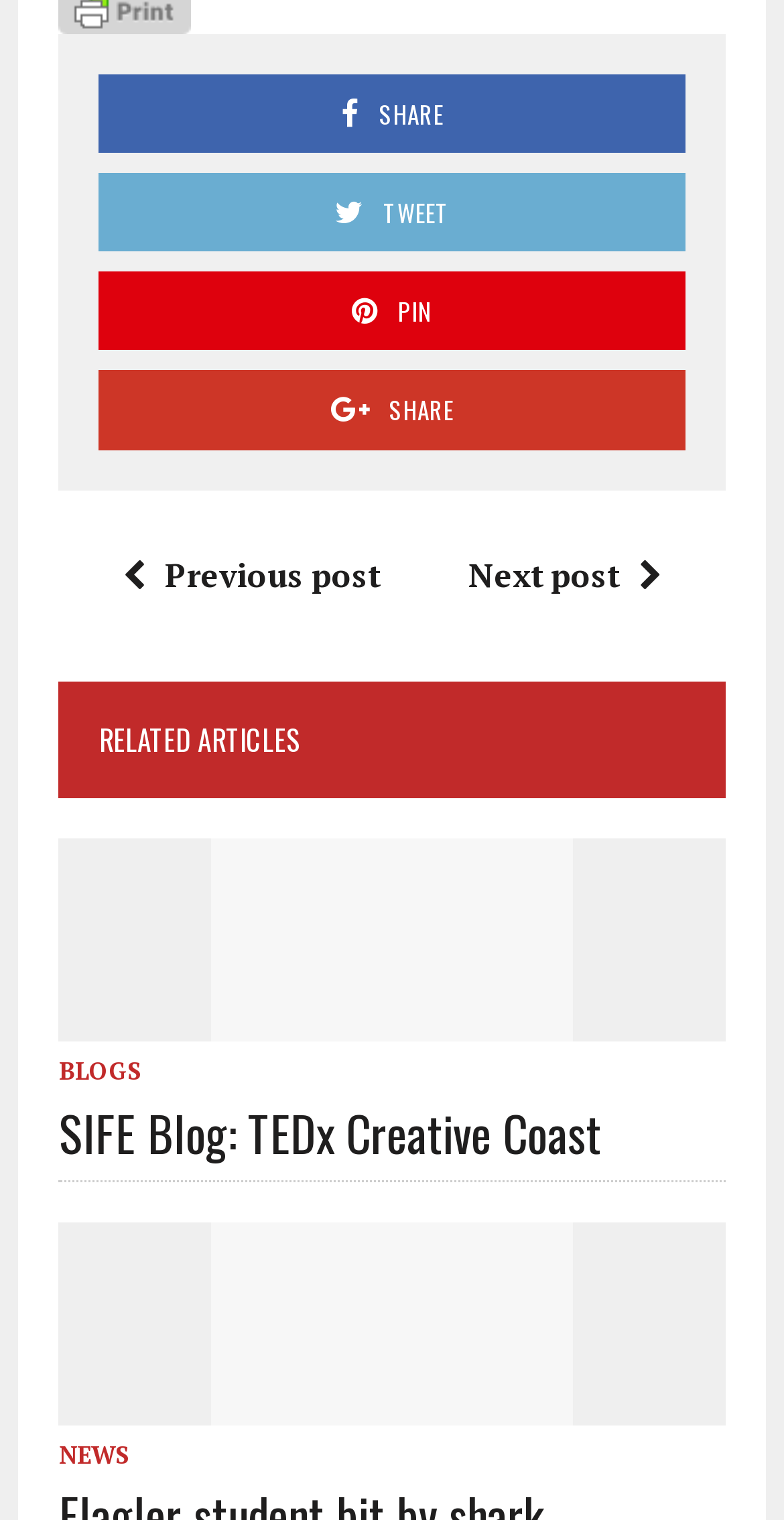How many navigation links are there for previous and next posts?
From the screenshot, supply a one-word or short-phrase answer.

2